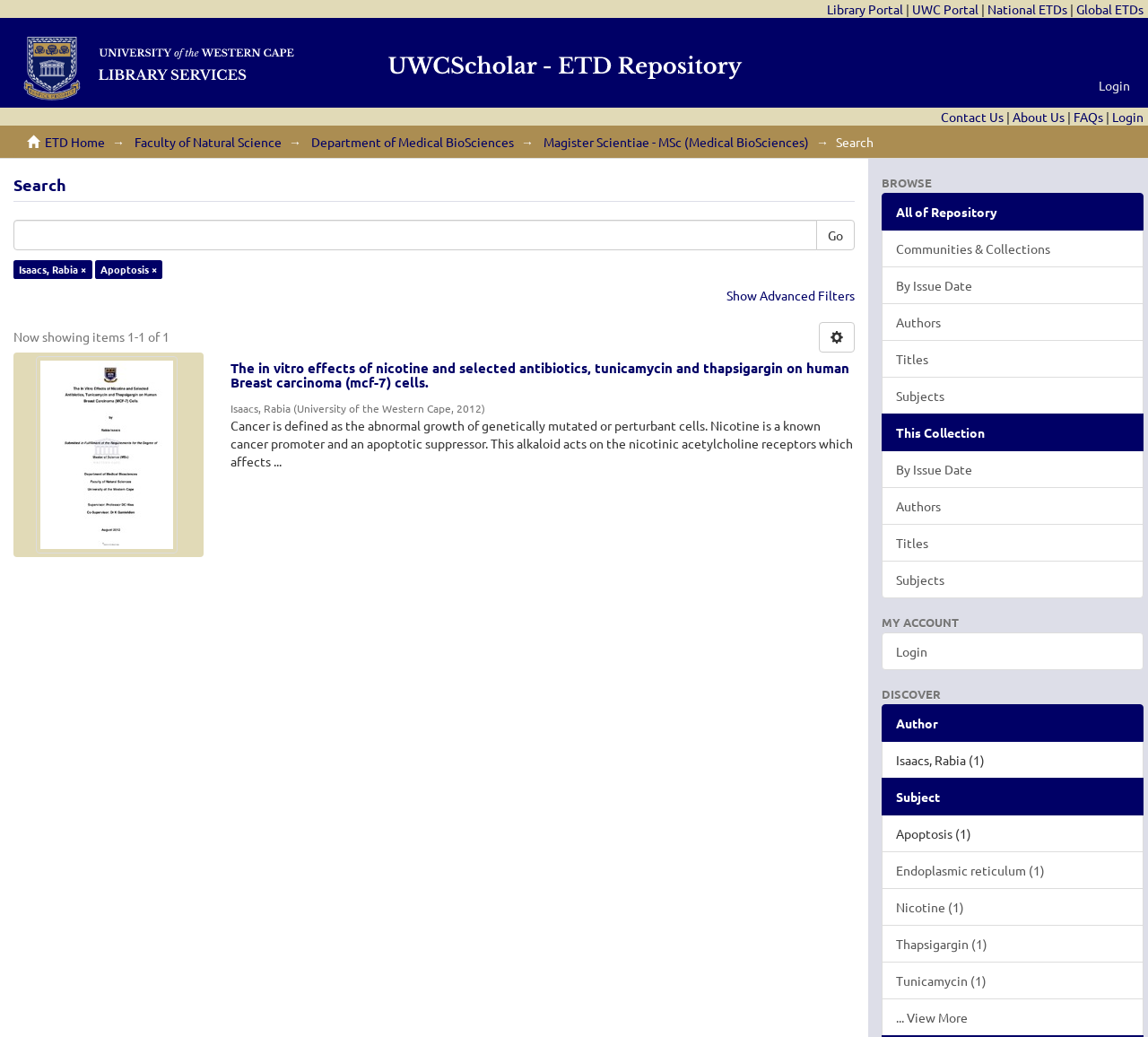Answer the following query with a single word or phrase:
What is the search query?

Apoptosis